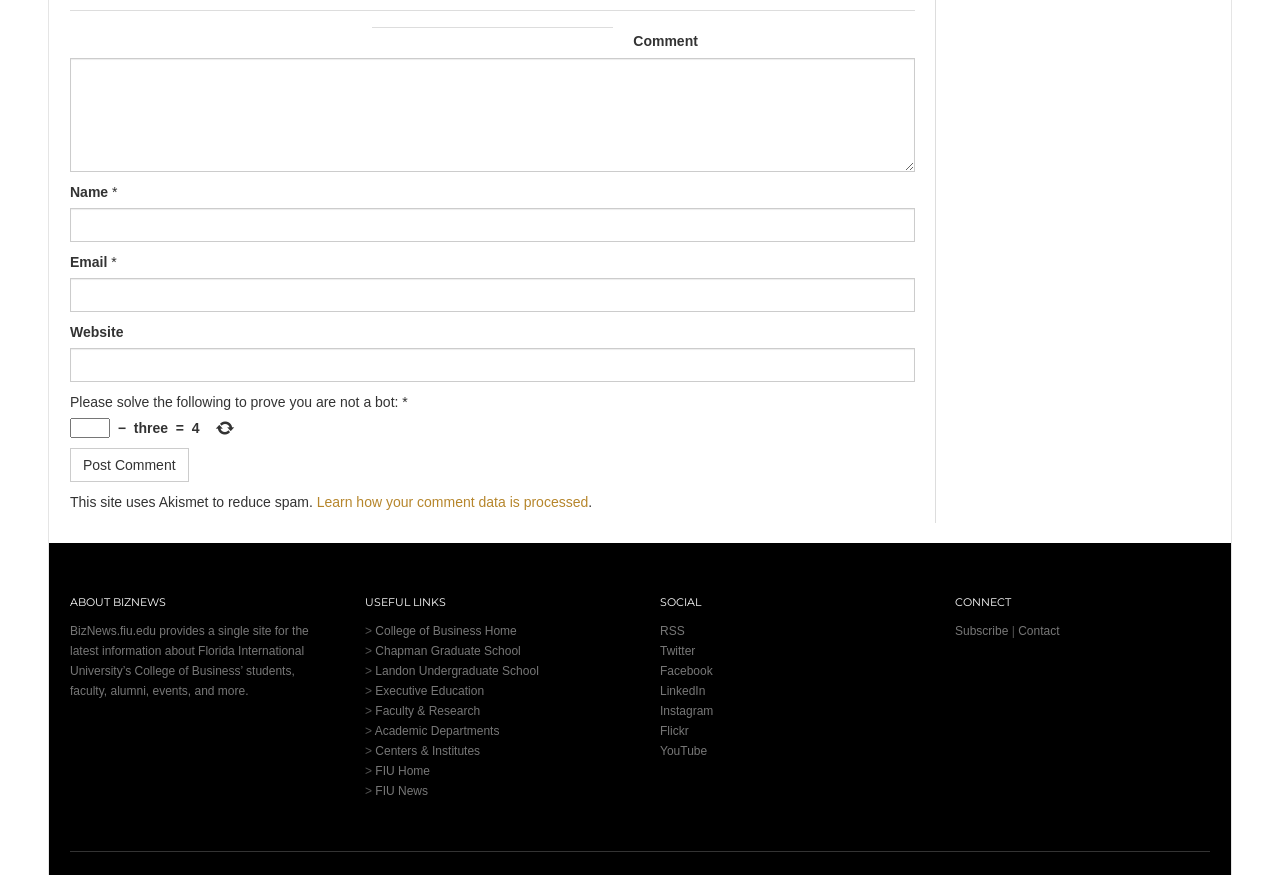Please provide a one-word or phrase answer to the question: 
What is the name of the university's college mentioned on the website?

College of Business